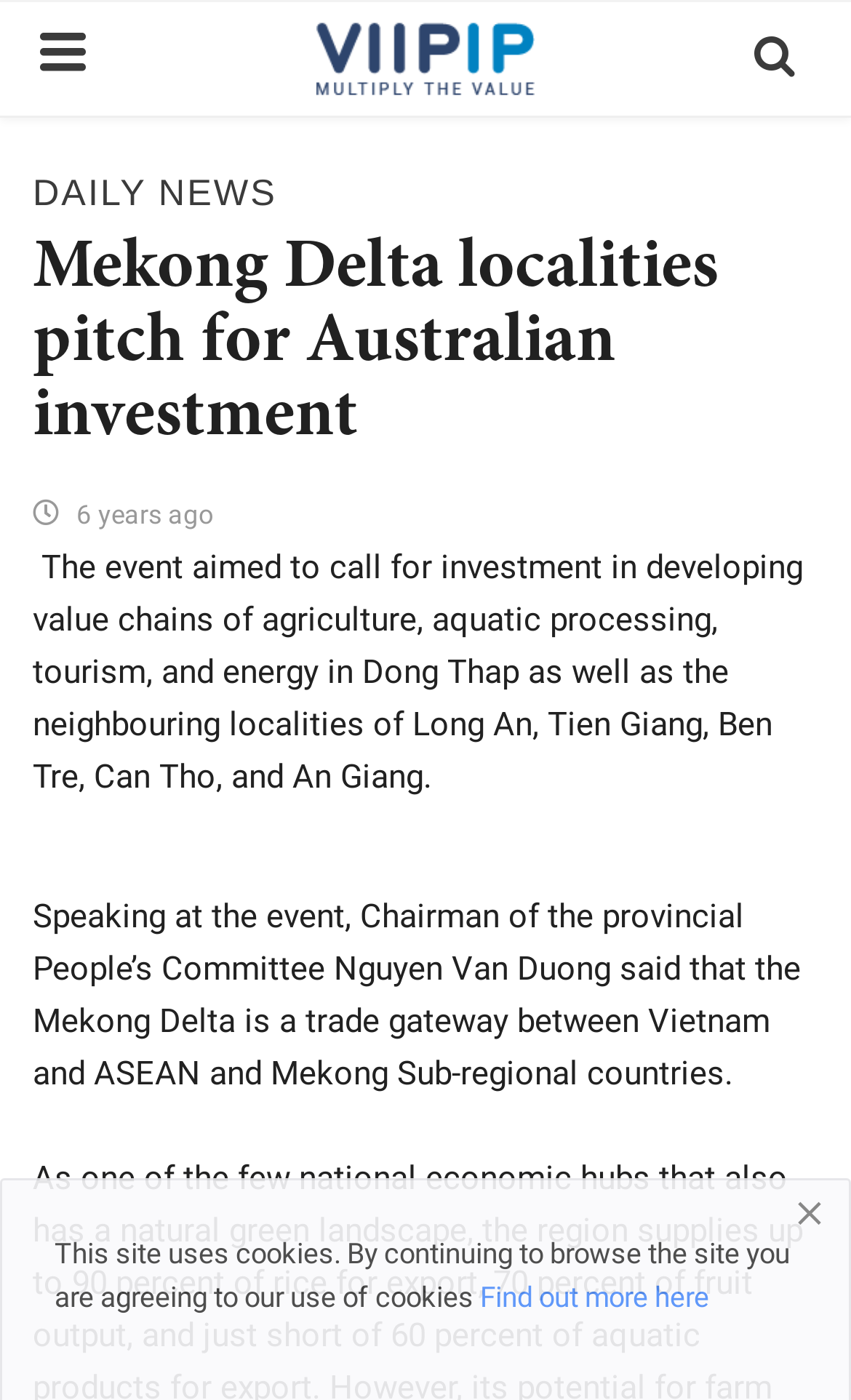Who spoke at the event?
Look at the image and answer with only one word or phrase.

Chairman of the provincial People’s Committee Nguyen Van Duong